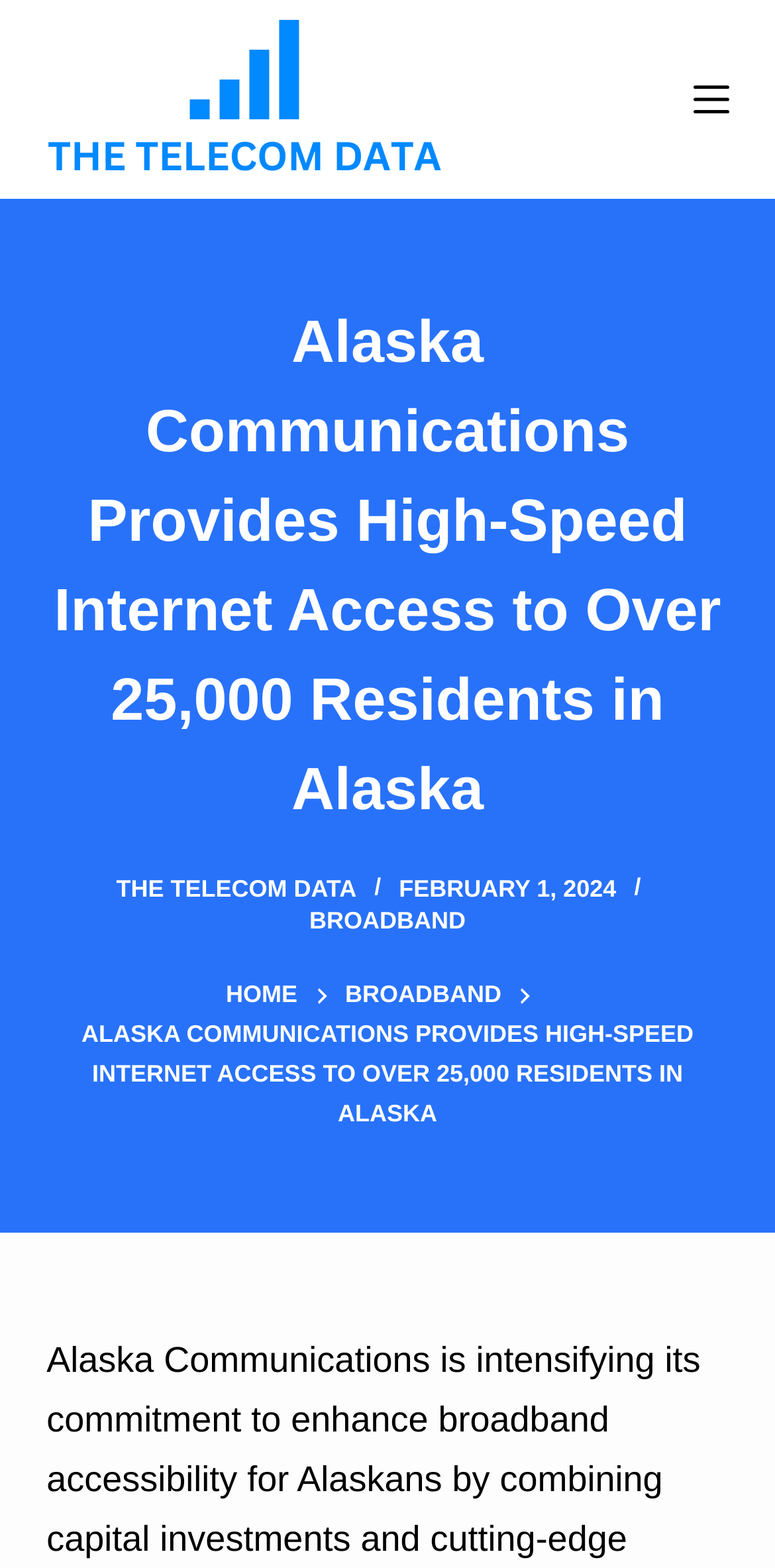Locate and provide the bounding box coordinates for the HTML element that matches this description: "Skip to content".

[0.0, 0.0, 0.103, 0.025]